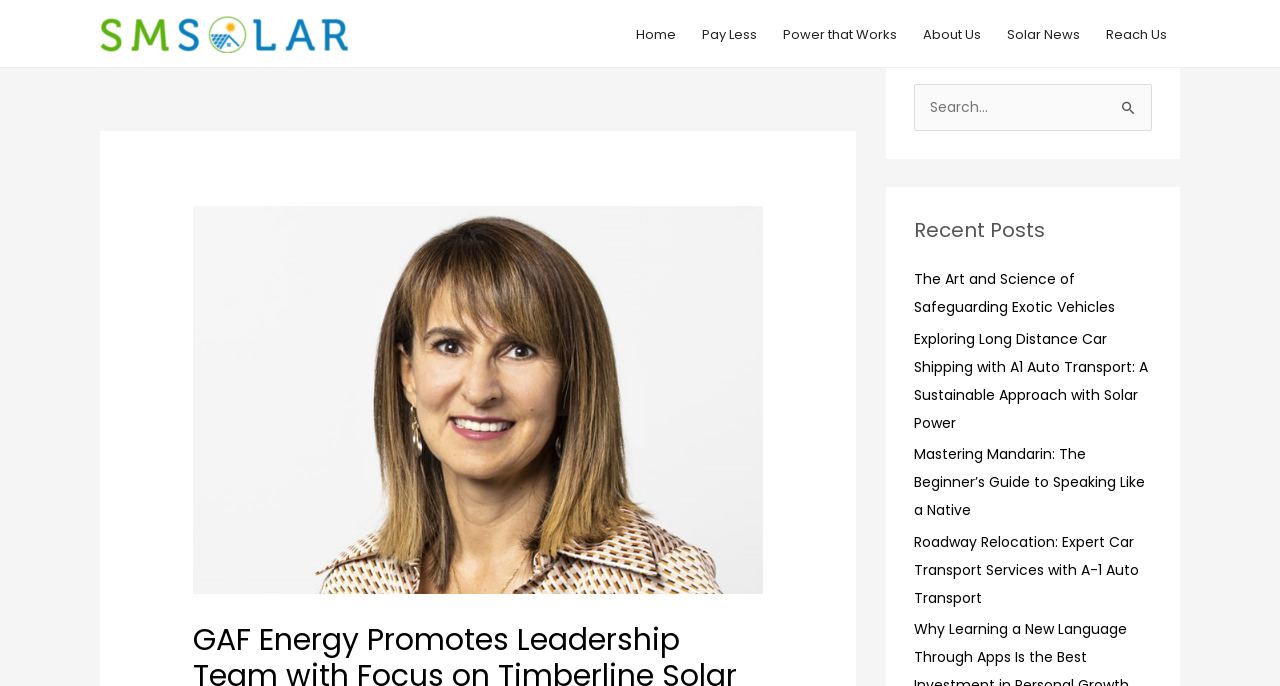Respond with a single word or short phrase to the following question: 
What is the last item in the site navigation?

Reach Us